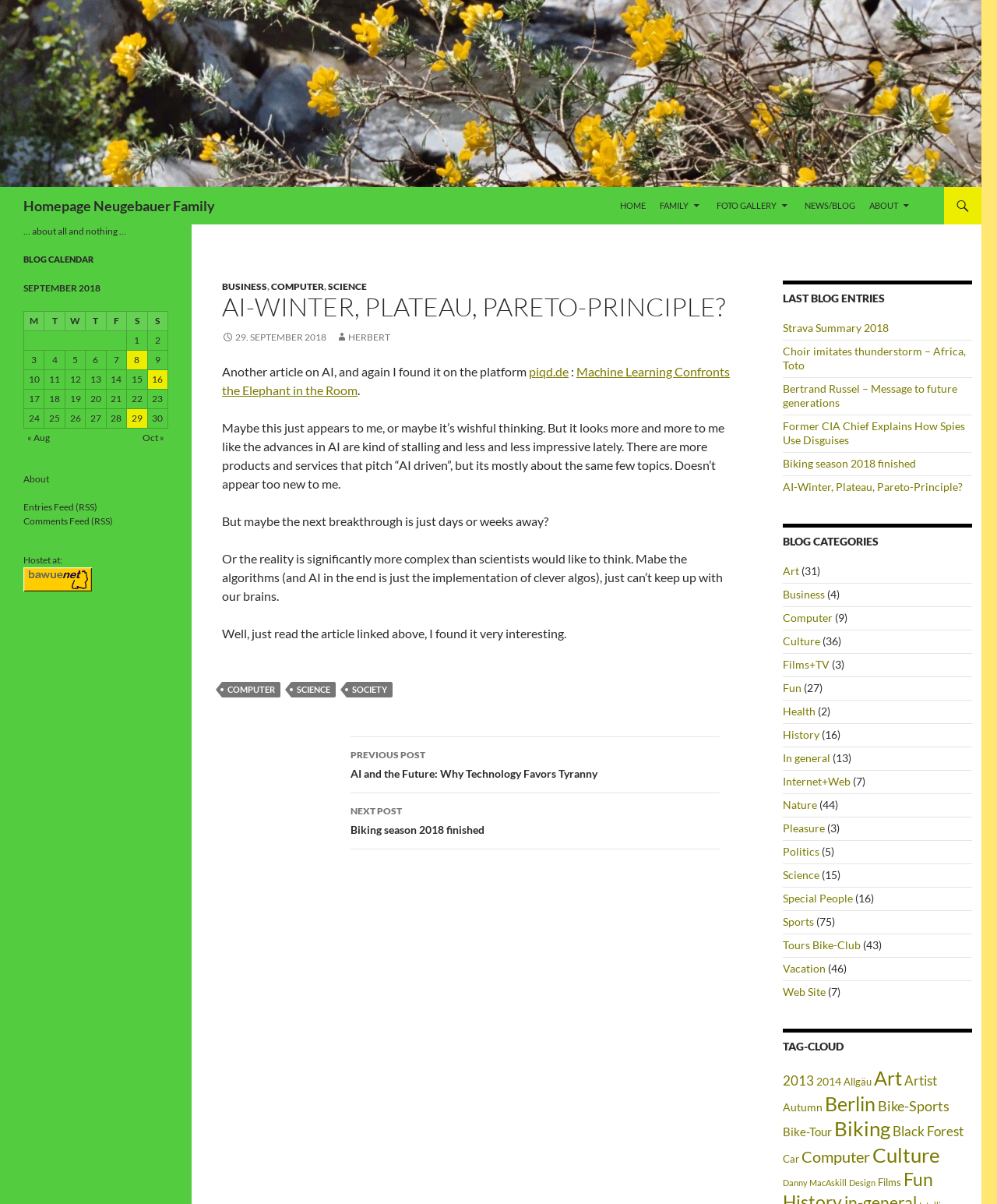Determine the bounding box coordinates for the element that should be clicked to follow this instruction: "View the 'LAST BLOG ENTRIES'". The coordinates should be given as four float numbers between 0 and 1, in the format [left, top, right, bottom].

[0.785, 0.233, 0.975, 0.256]